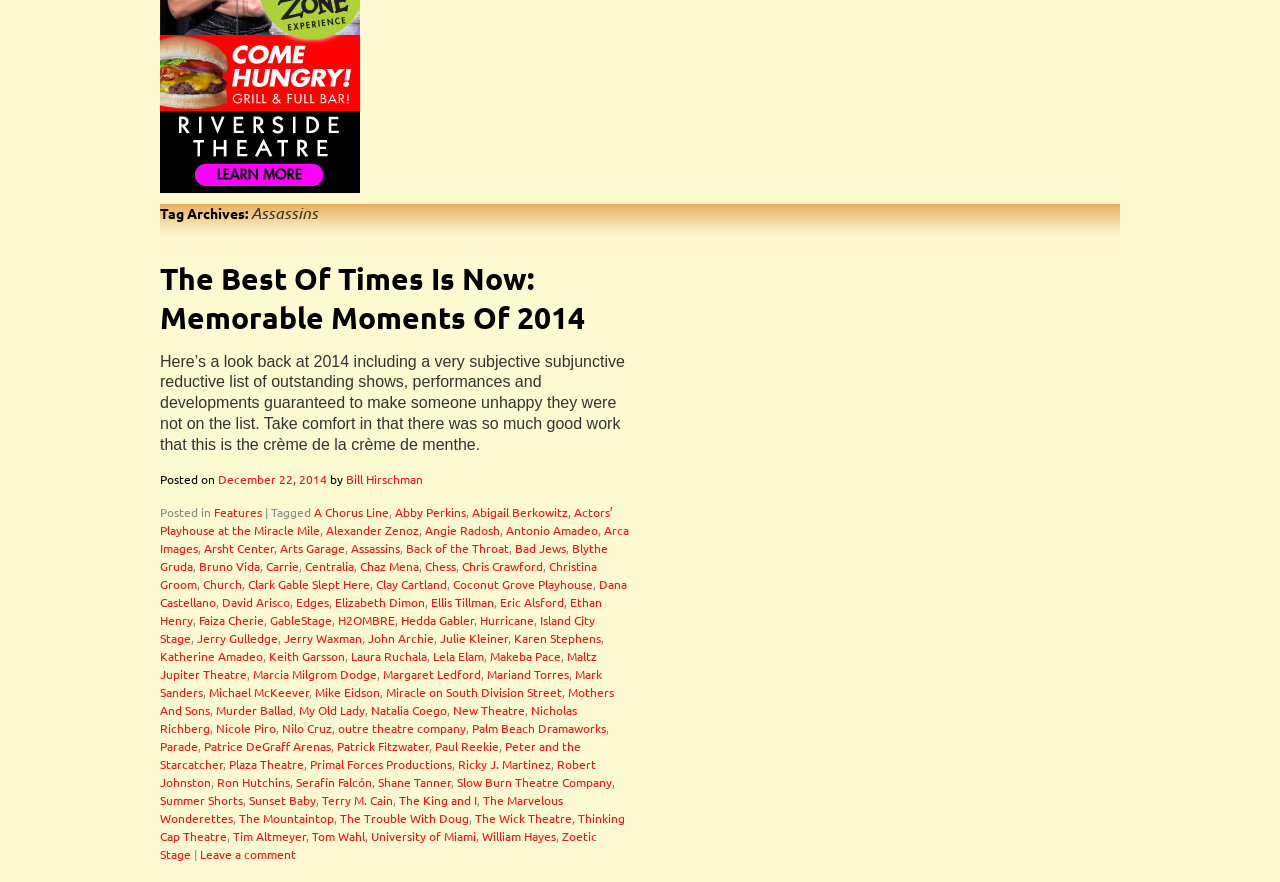Give a concise answer of one word or phrase to the question: 
Who is the author of the article?

Bill Hirschman